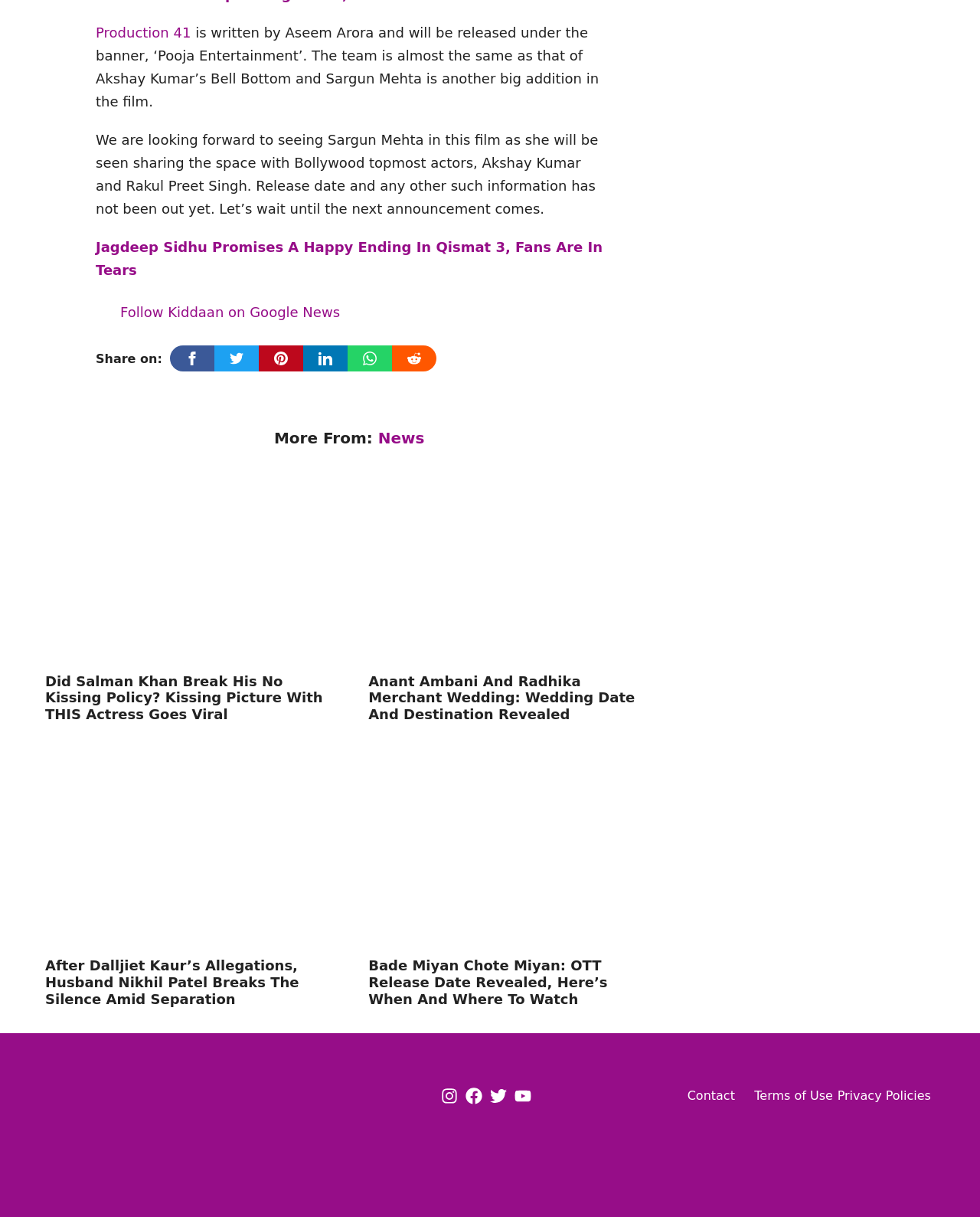Identify the bounding box coordinates of the region that should be clicked to execute the following instruction: "Share on Facebook".

[0.173, 0.284, 0.219, 0.305]